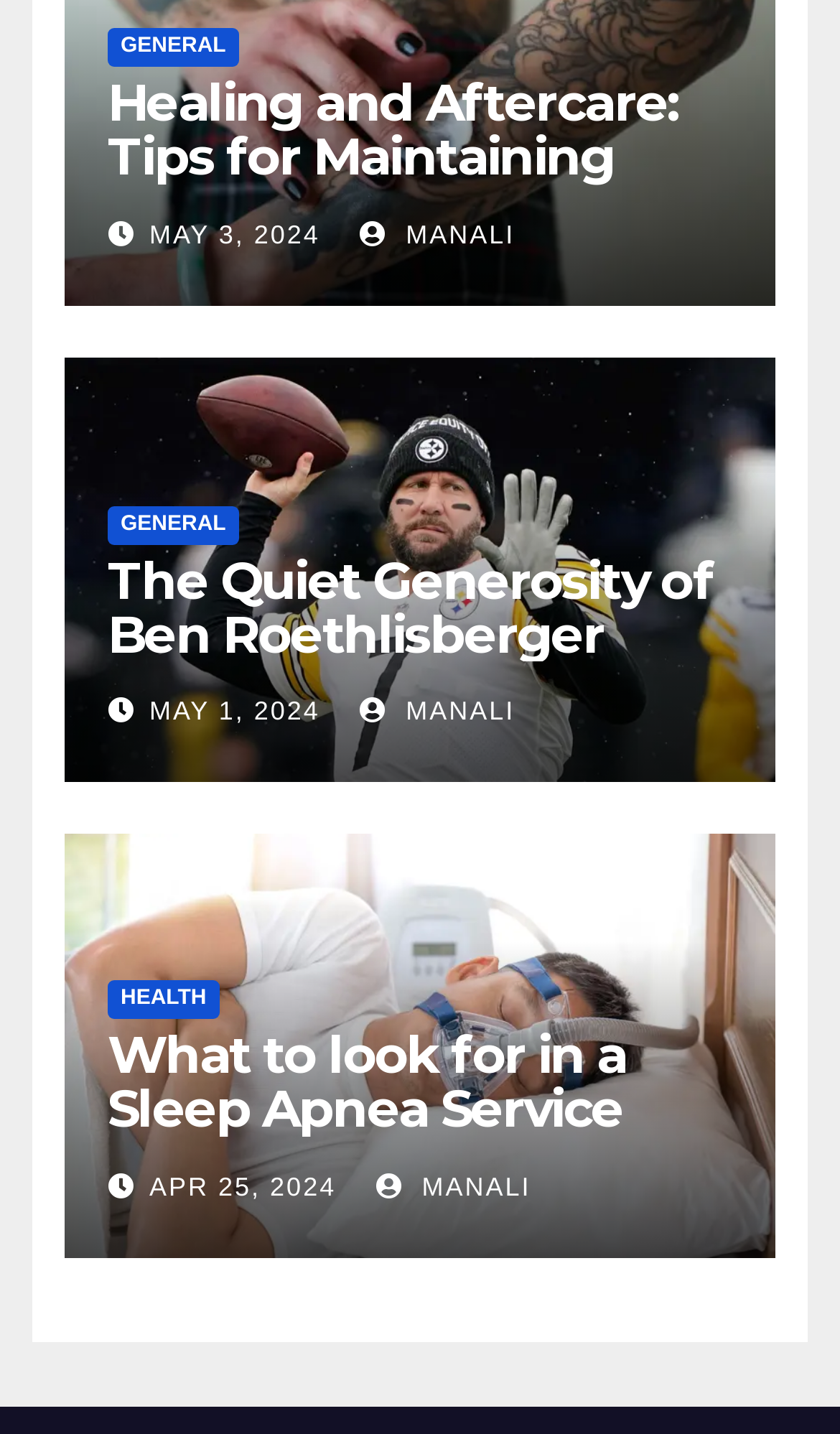Determine the coordinates of the bounding box for the clickable area needed to execute this instruction: "read the article 'Healing and Aftercare: Tips for Maintaining Your New Tattoo'".

[0.128, 0.05, 0.809, 0.169]